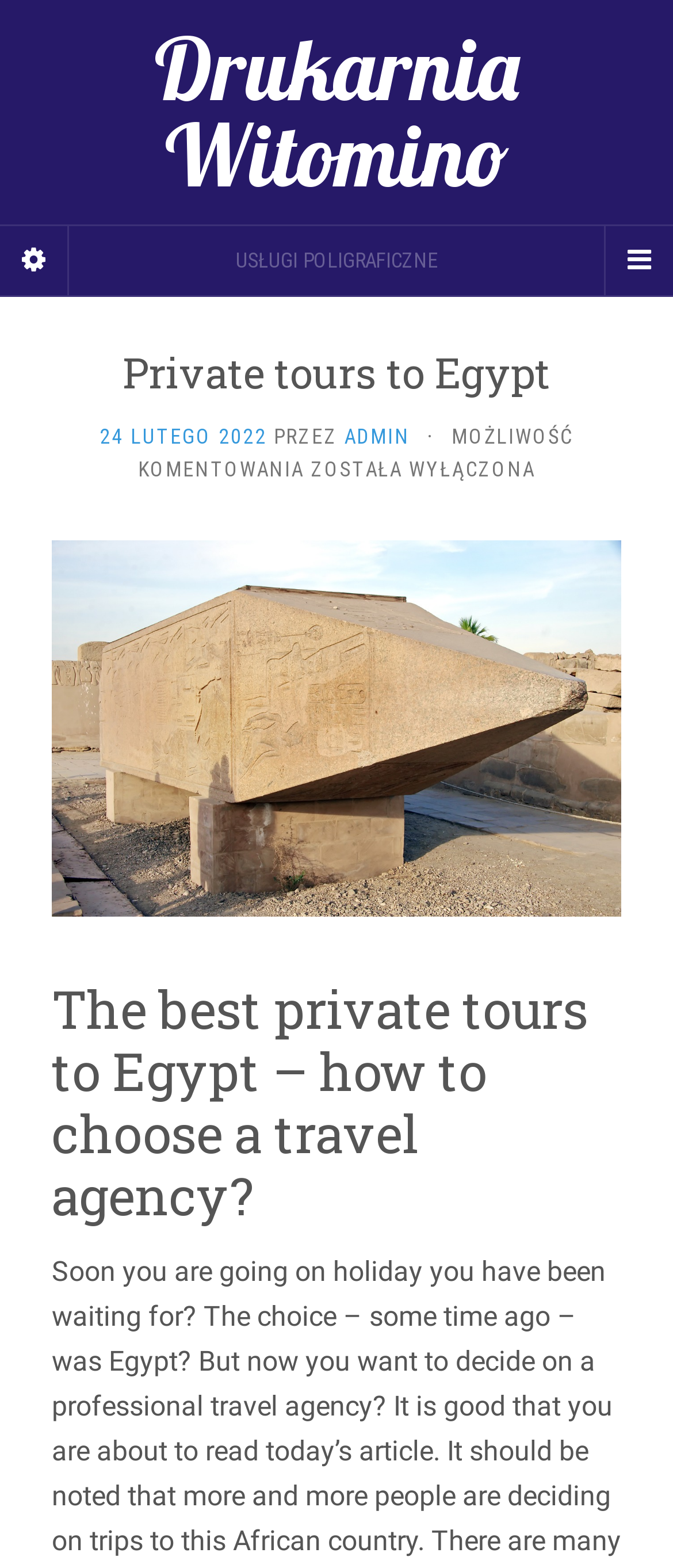Who is the author of the latest article? Please answer the question using a single word or phrase based on the image.

ADMIN